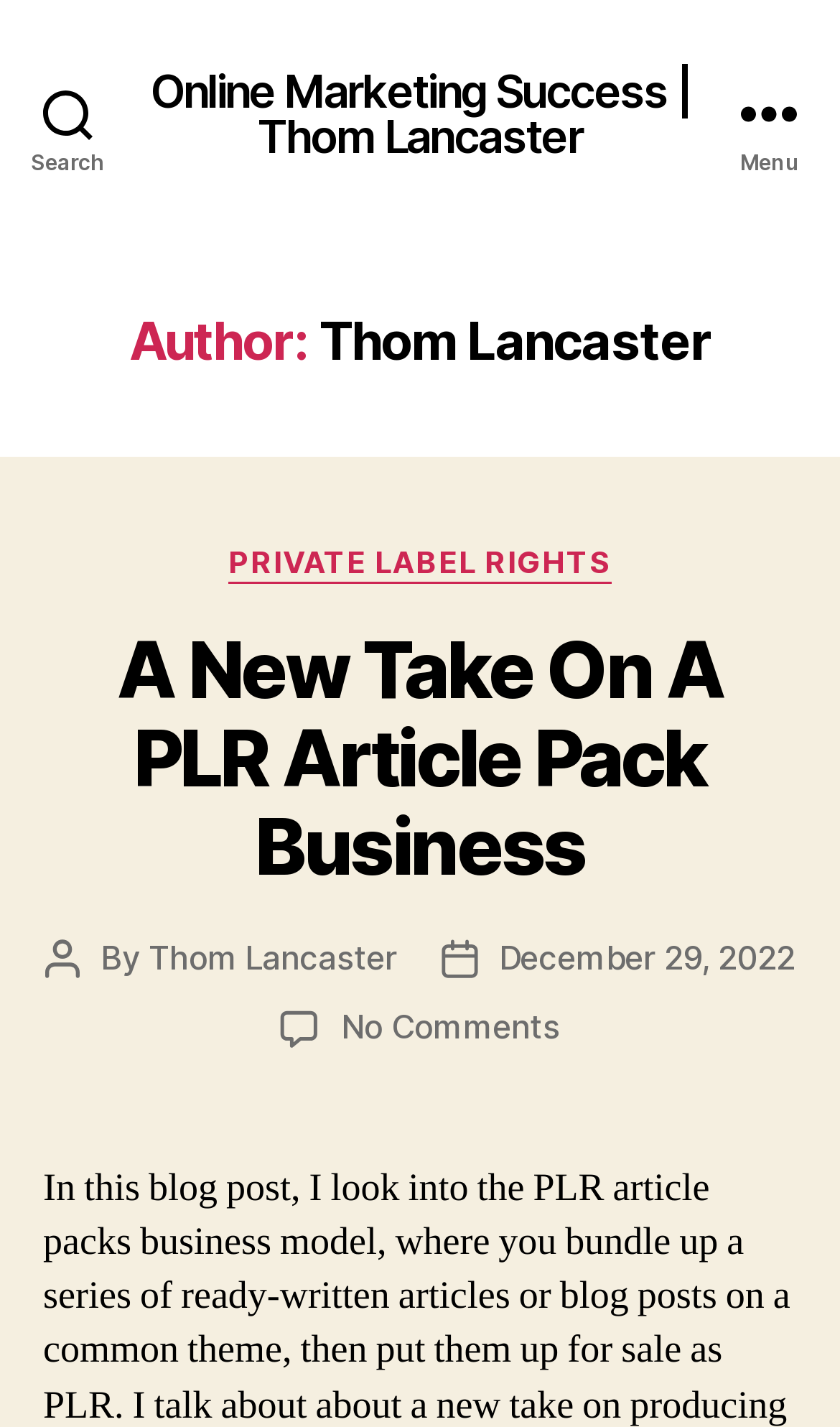Using the details from the image, please elaborate on the following question: What is the author of the latest article?

I found the latest article by looking at the heading 'A New Take On A PLR Article Pack Business' and then found the 'Post author' section which mentions 'By Thom Lancaster'.